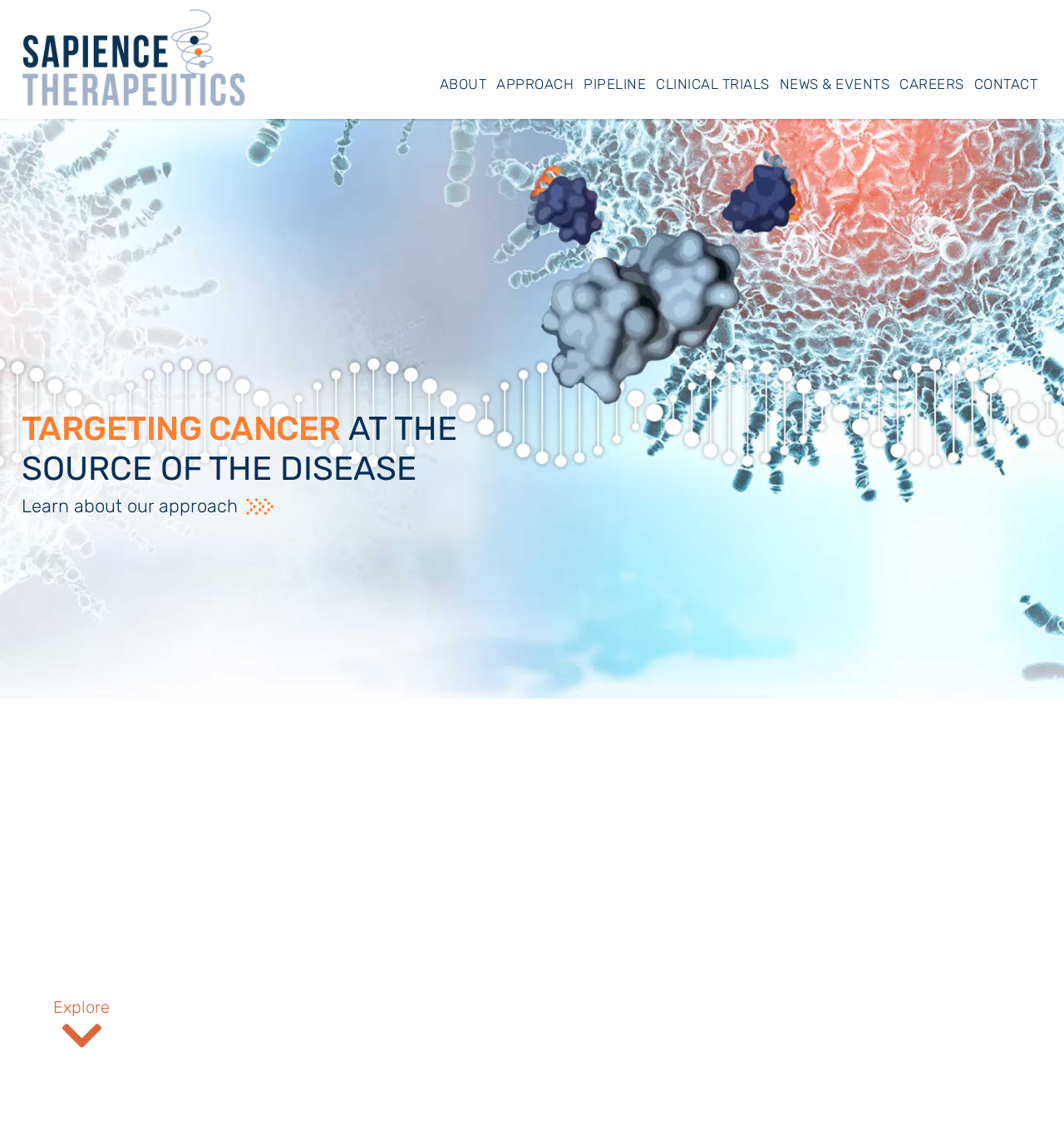Identify the text that serves as the heading for the webpage and generate it.

TARGETING CANCER AT THE
SOURCE OF THE DISEASE